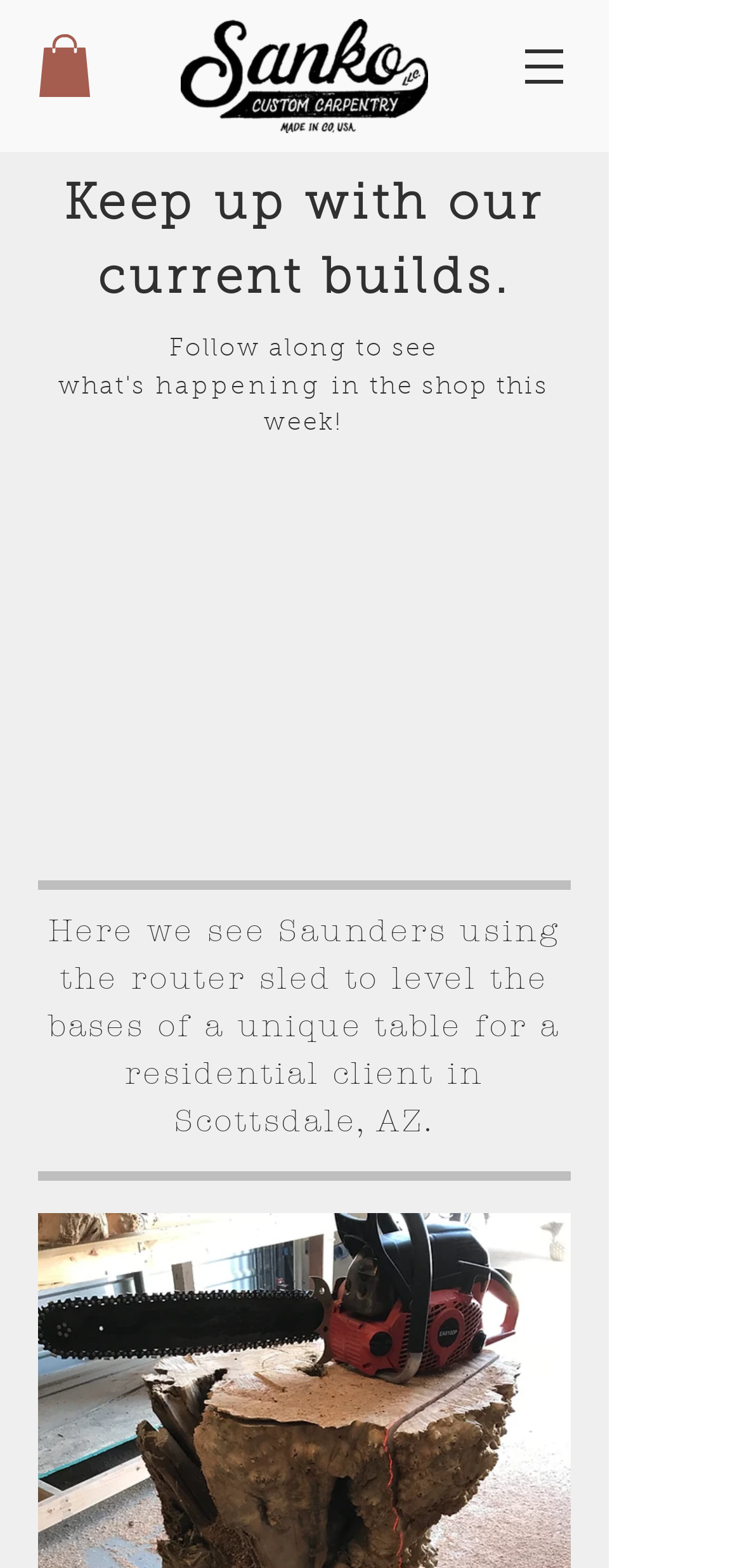Please provide a detailed answer to the question below based on the screenshot: 
What is the location of Sanko LLC?

The location of Sanko LLC can be inferred from the text 'Custom Woodworking | Denver, CO | Sanko LLC | Contact' which appears to be the title of the webpage, indicating that the business is located in Denver, Colorado.